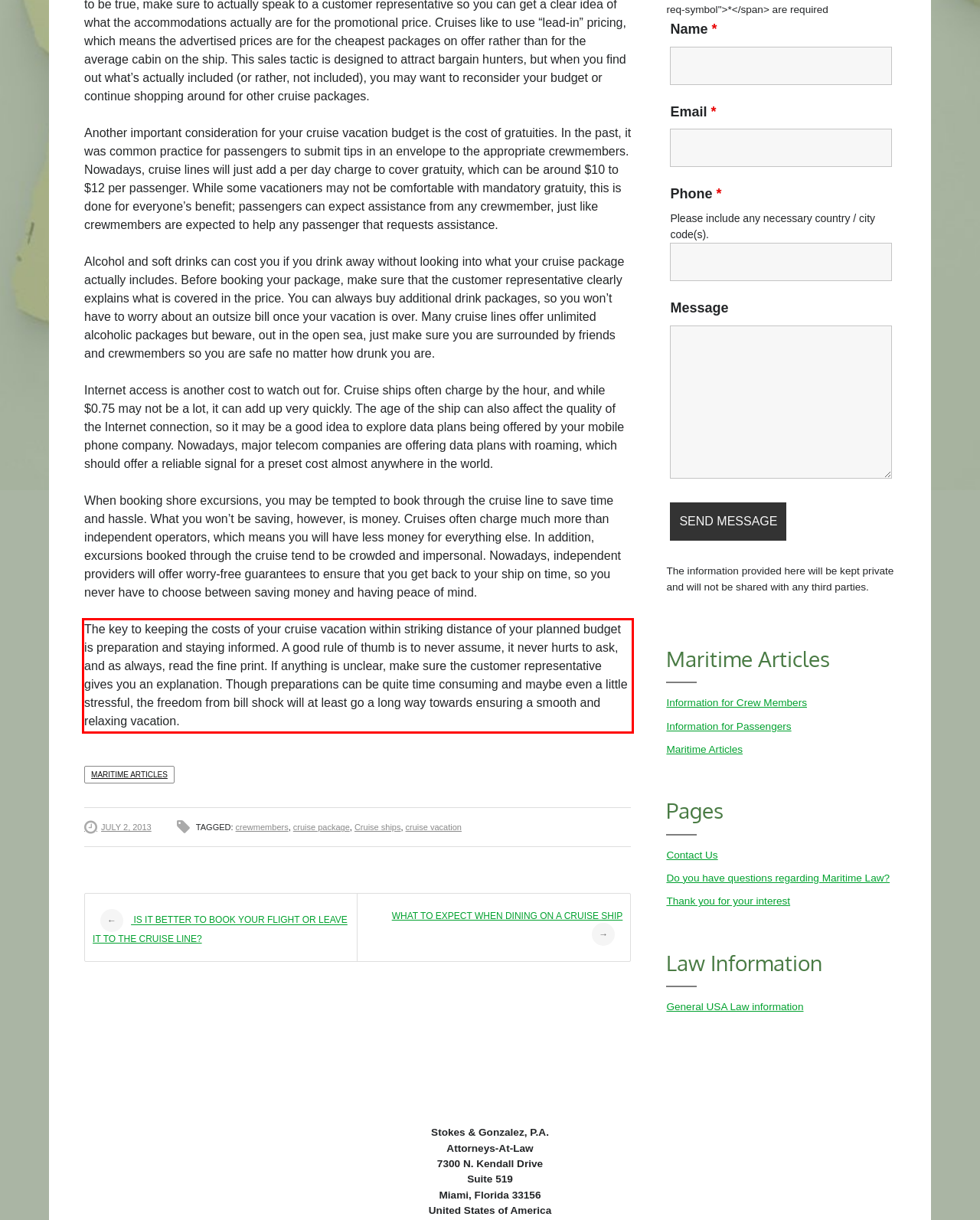Analyze the screenshot of the webpage and extract the text from the UI element that is inside the red bounding box.

The key to keeping the costs of your cruise vacation within striking distance of your planned budget is preparation and staying informed. A good rule of thumb is to never assume, it never hurts to ask, and as always, read the fine print. If anything is unclear, make sure the customer representative gives you an explanation. Though preparations can be quite time consuming and maybe even a little stressful, the freedom from bill shock will at least go a long way towards ensuring a smooth and relaxing vacation.